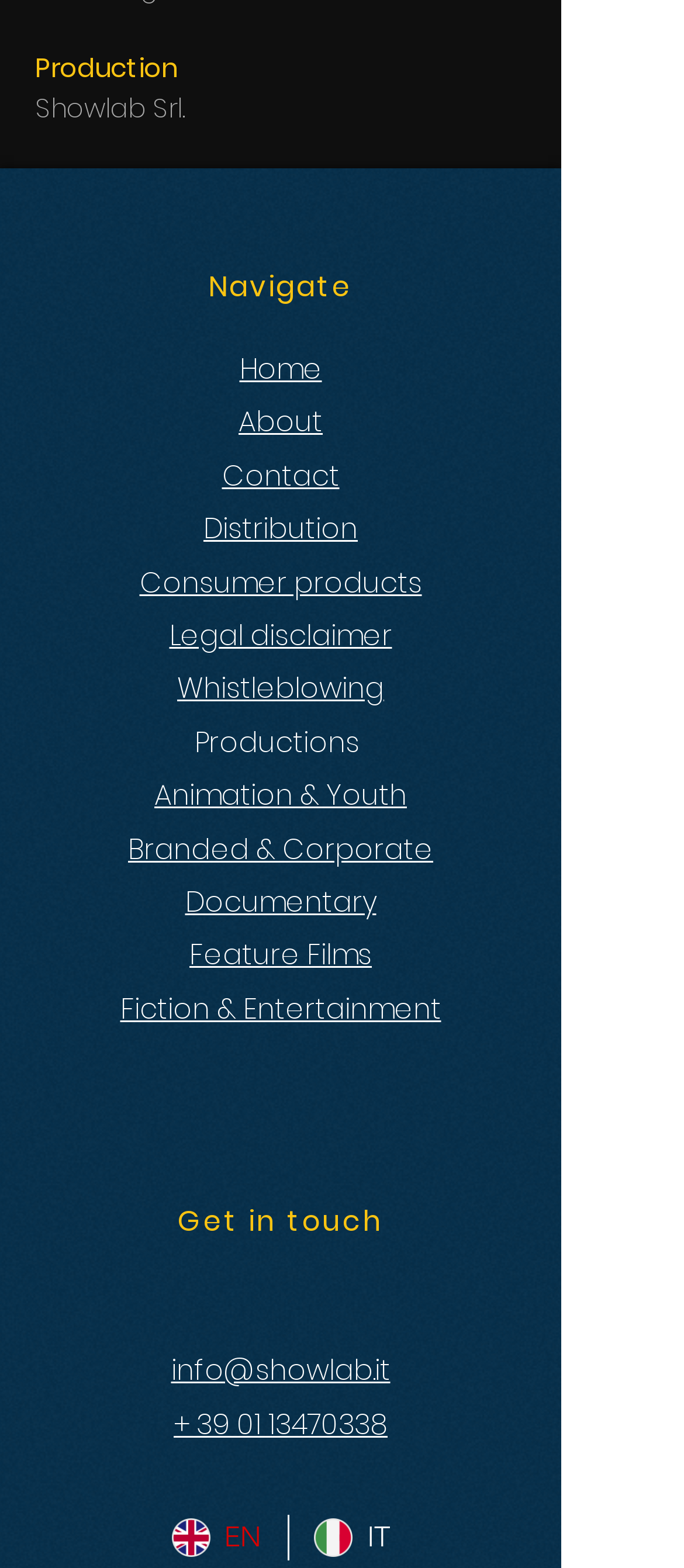What is the company name?
Please provide a single word or phrase answer based on the image.

Showlab Srl.